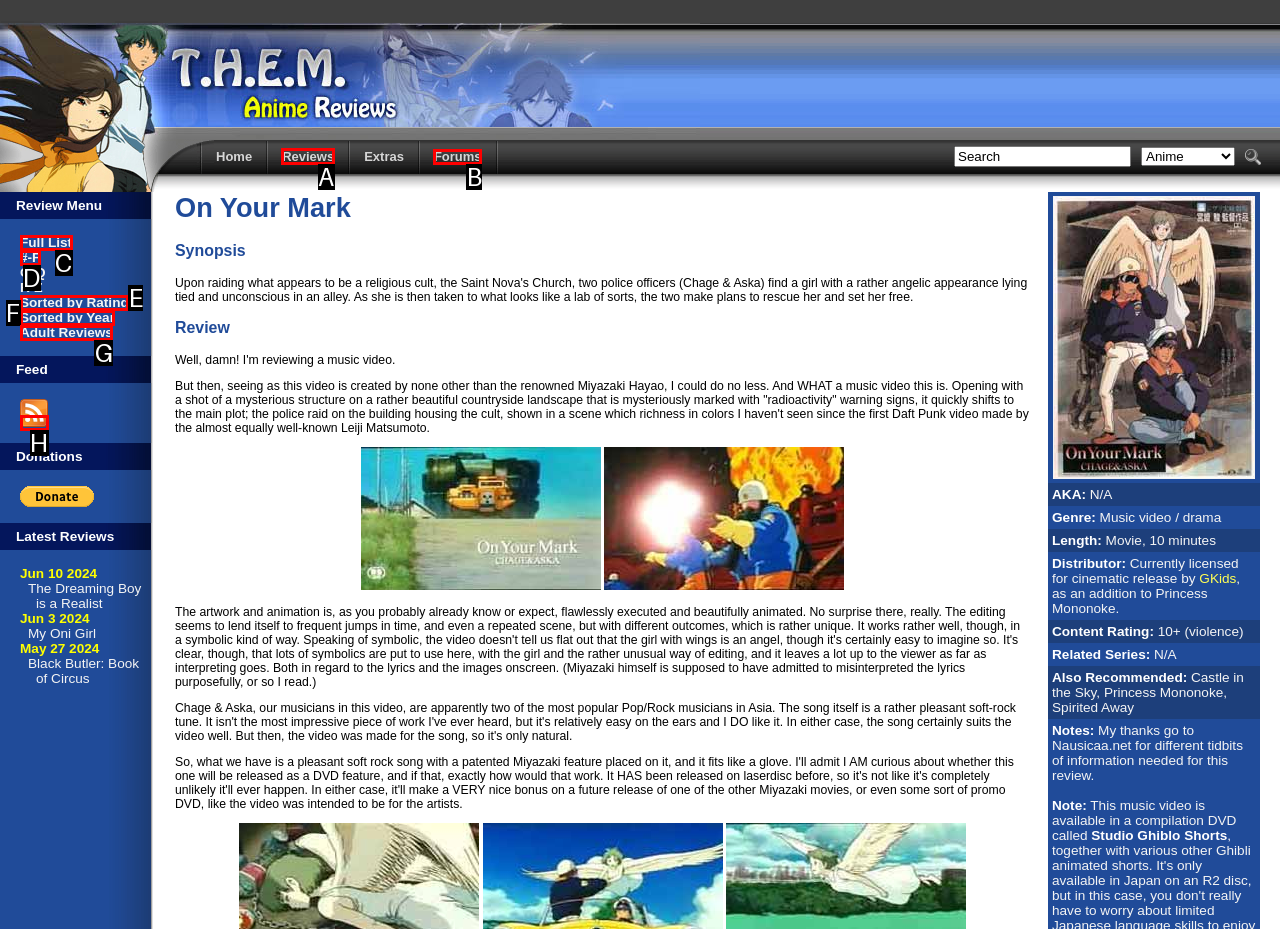What option should you select to complete this task: Click the Reviews link? Indicate your answer by providing the letter only.

A